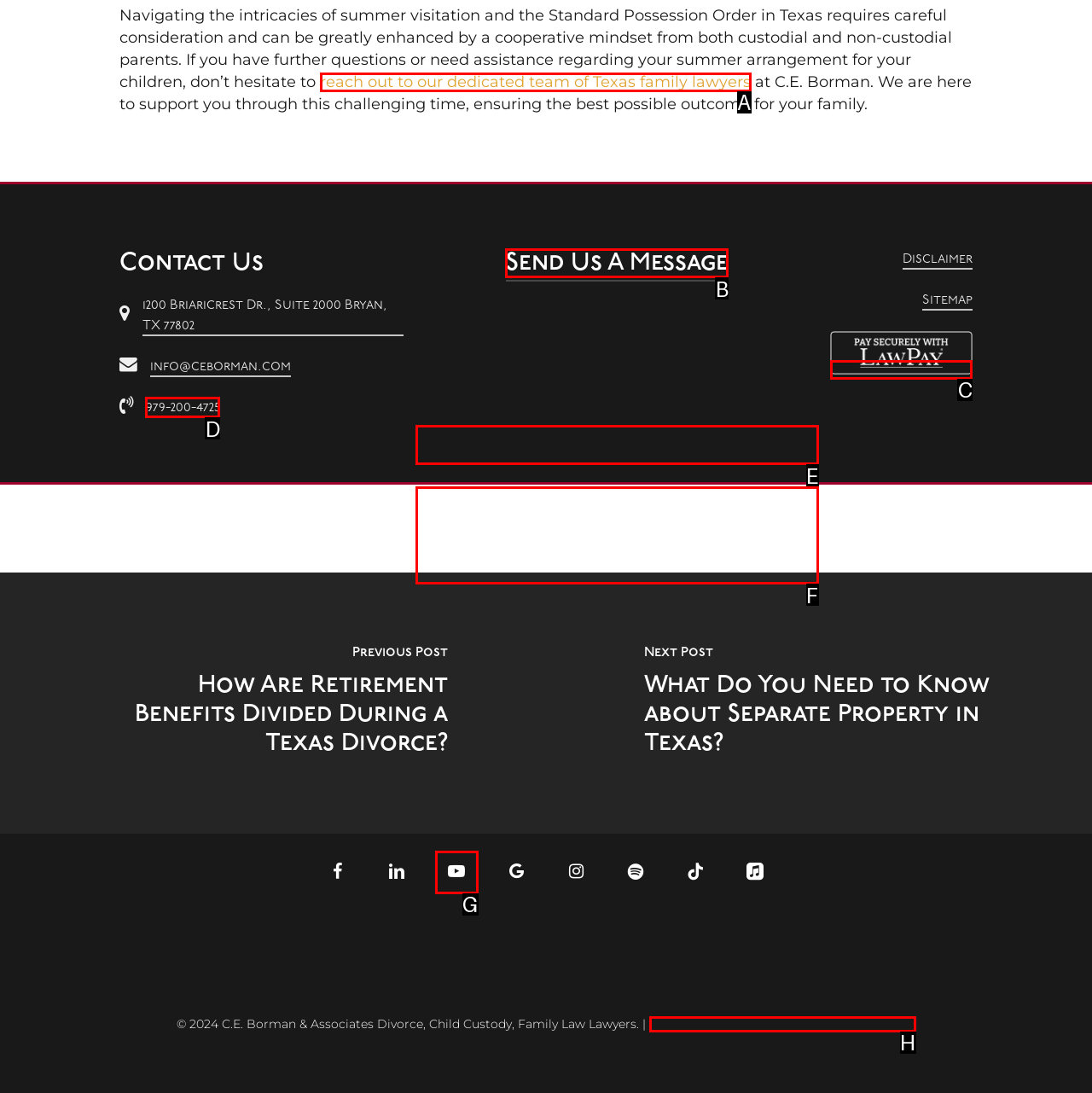Choose the HTML element that aligns with the description: Send Us A Message. Indicate your choice by stating the letter.

B